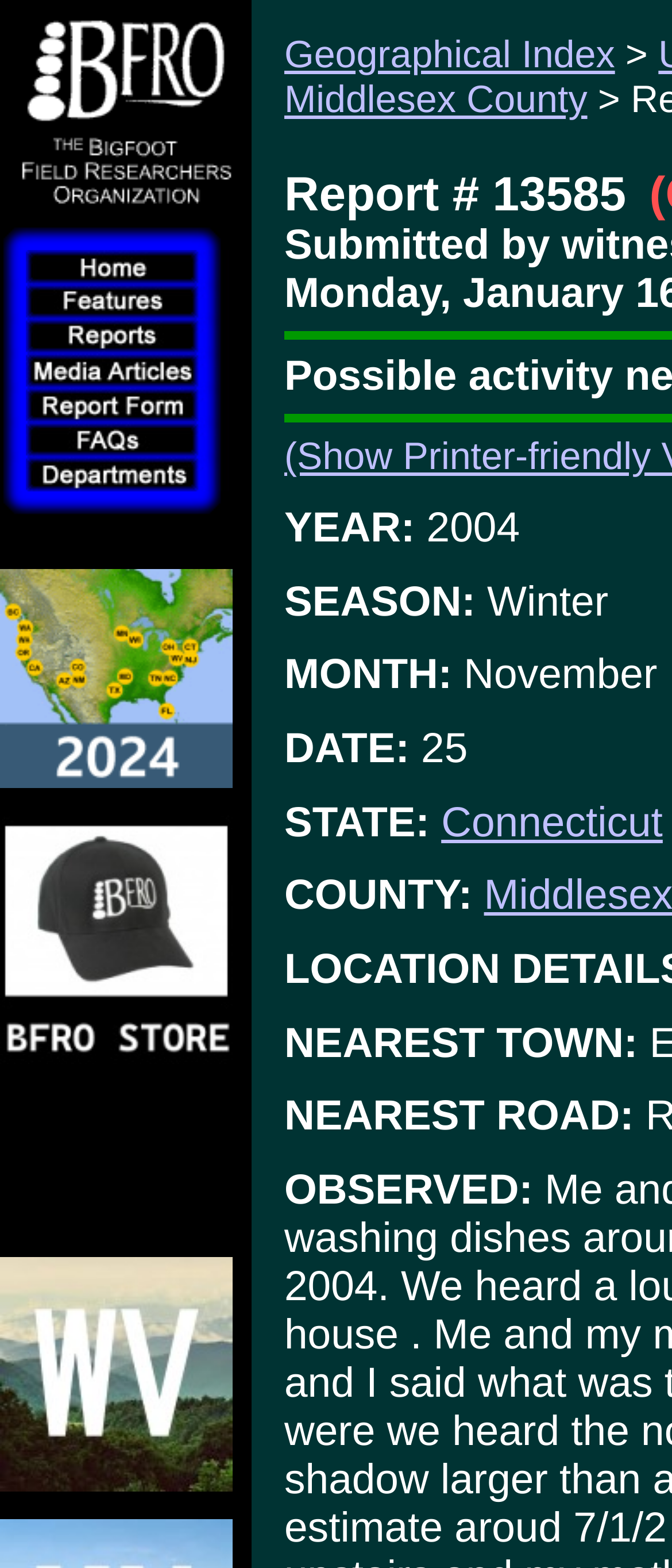How many links are there in the top navigation bar?
Using the details from the image, give an elaborate explanation to answer the question.

The top navigation bar is located at the top of the webpage, below the logo. It contains 5 links: 'Geographical Index', 'Middlesex County', 'BFRO STORE', and two other links with no text.